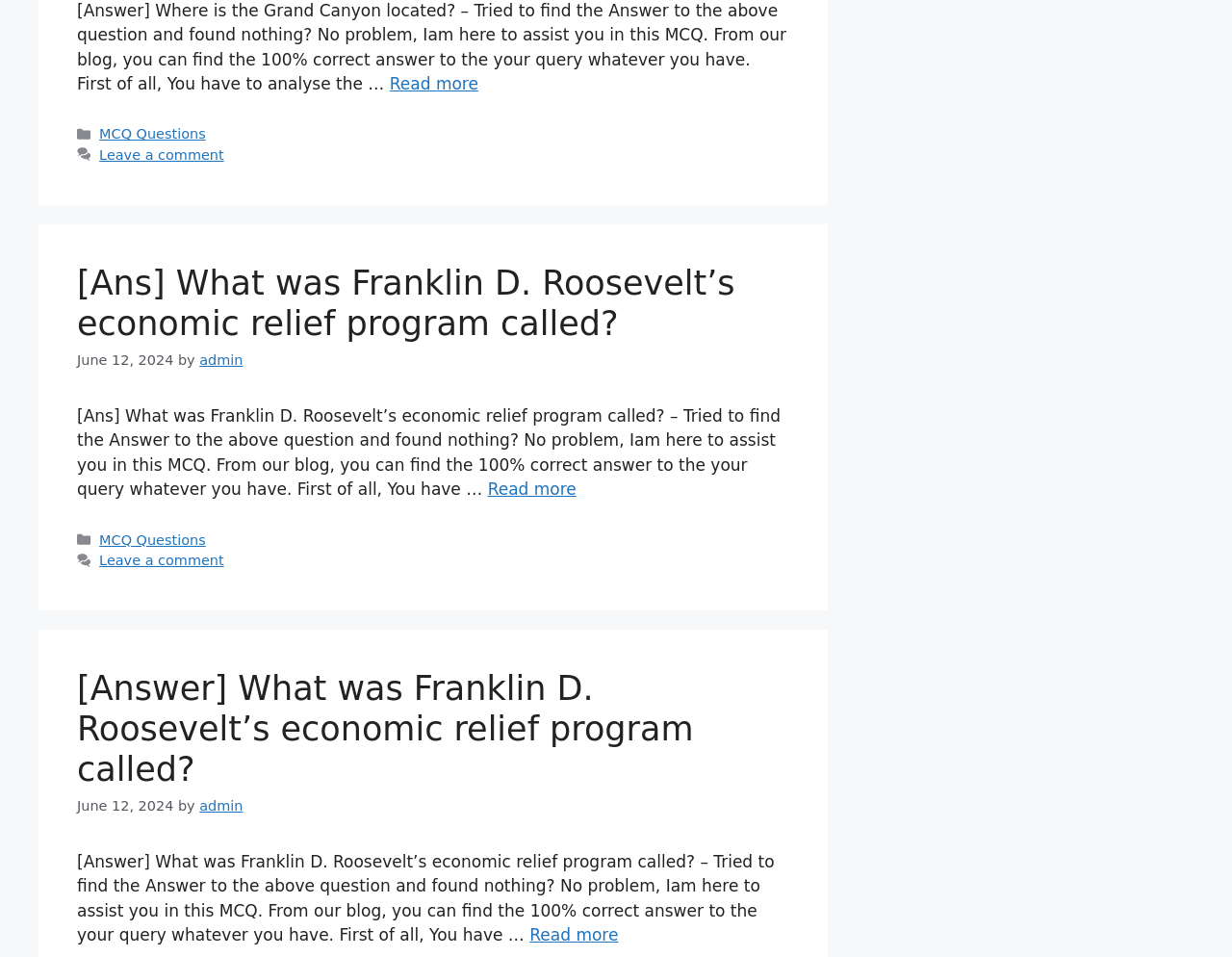What is the name of Franklin D. Roosevelt's economic relief program?
Please provide a single word or phrase answer based on the image.

Not provided